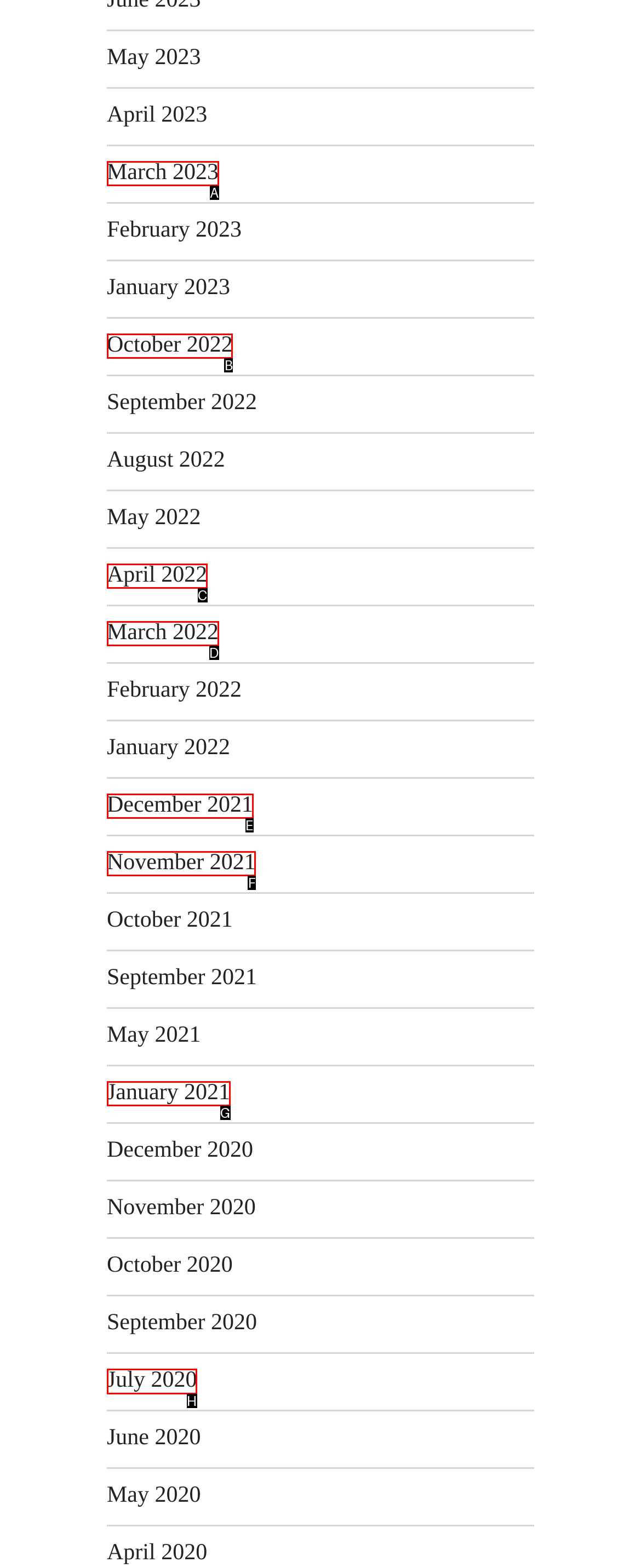Decide which UI element to click to accomplish the task: access July 2020
Respond with the corresponding option letter.

H